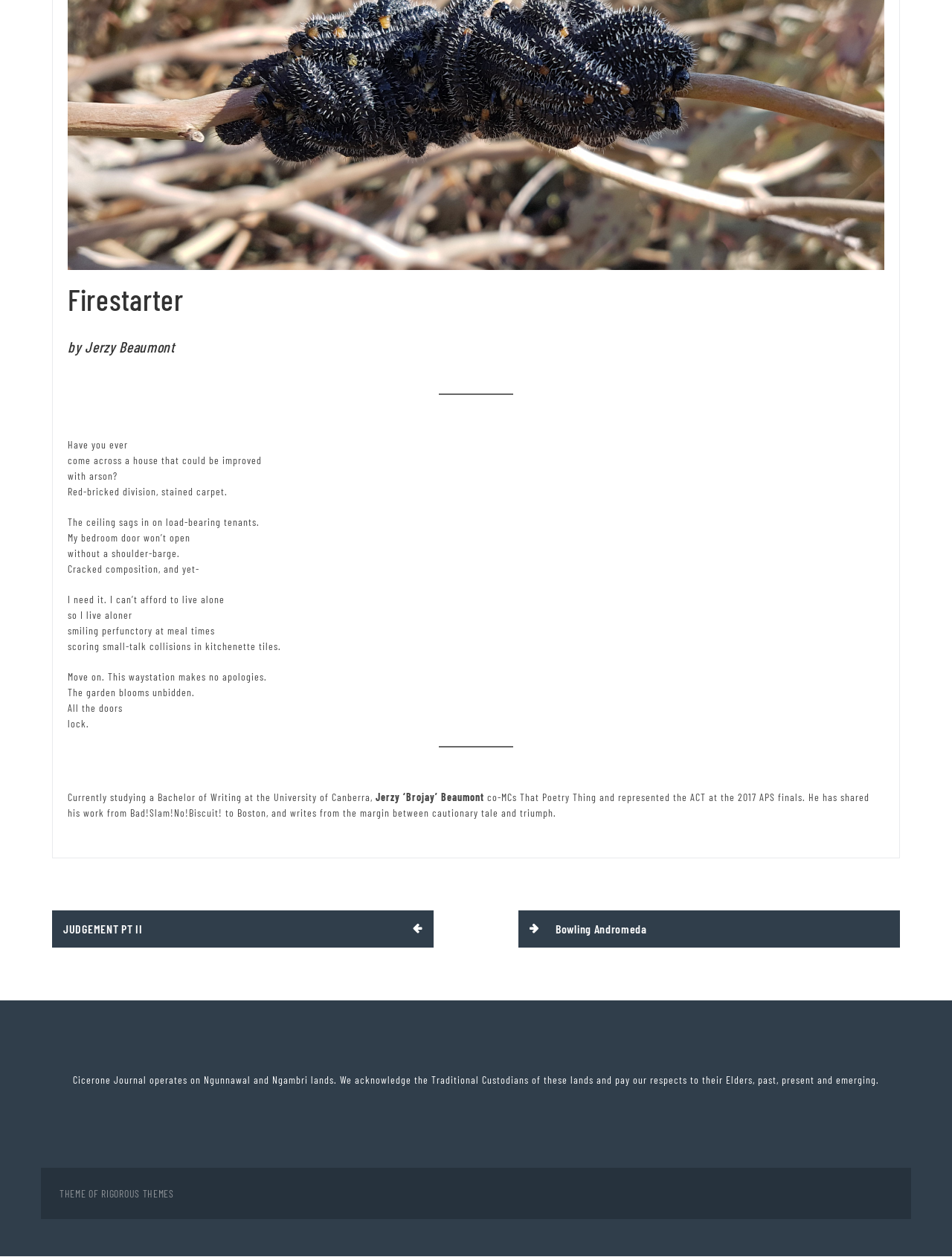Highlight the bounding box of the UI element that corresponds to this description: "JUDGEMENT PT II".

[0.055, 0.724, 0.455, 0.754]